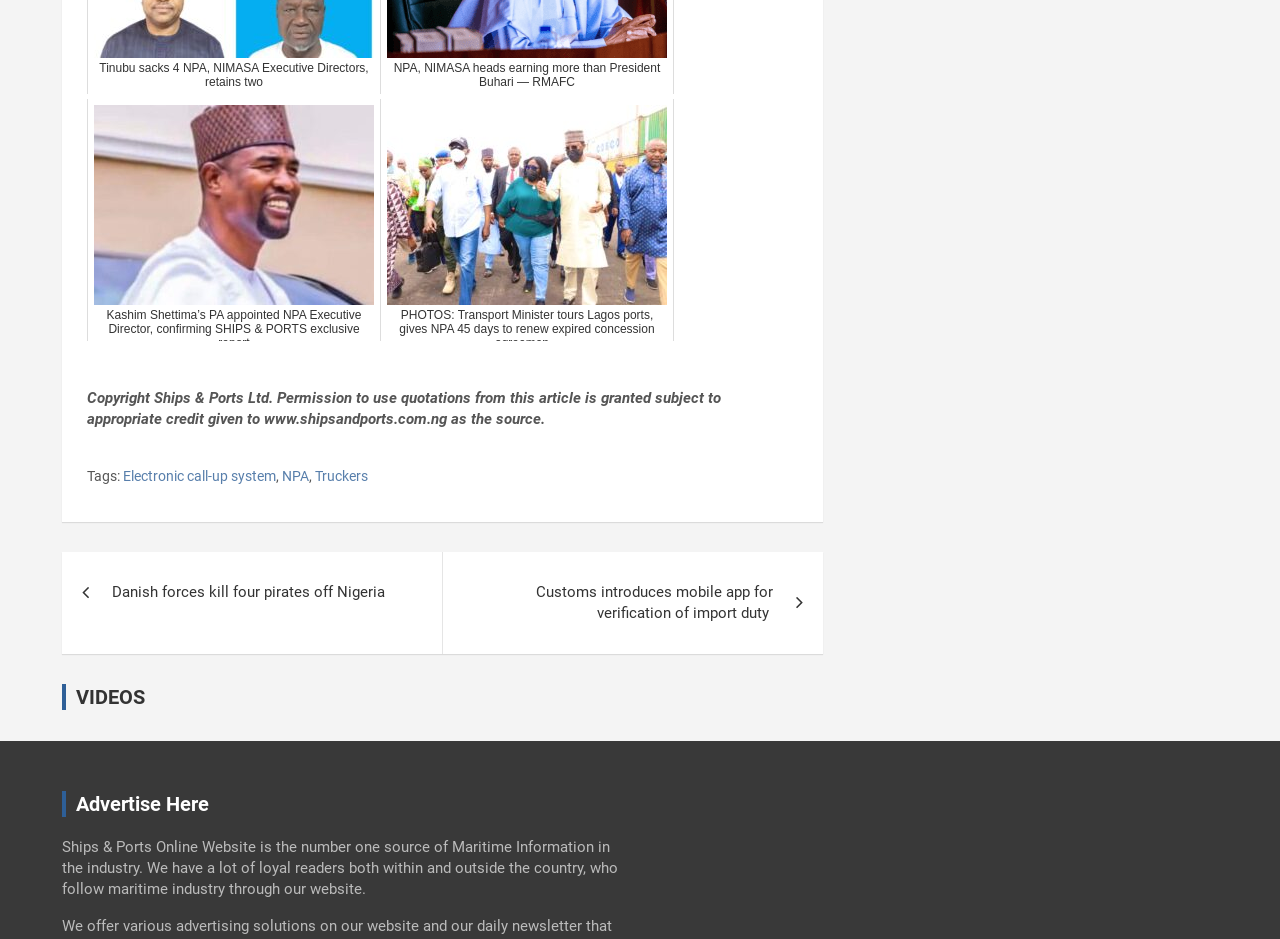What is the purpose of the website?
Respond with a short answer, either a single word or a phrase, based on the image.

Maritime Information